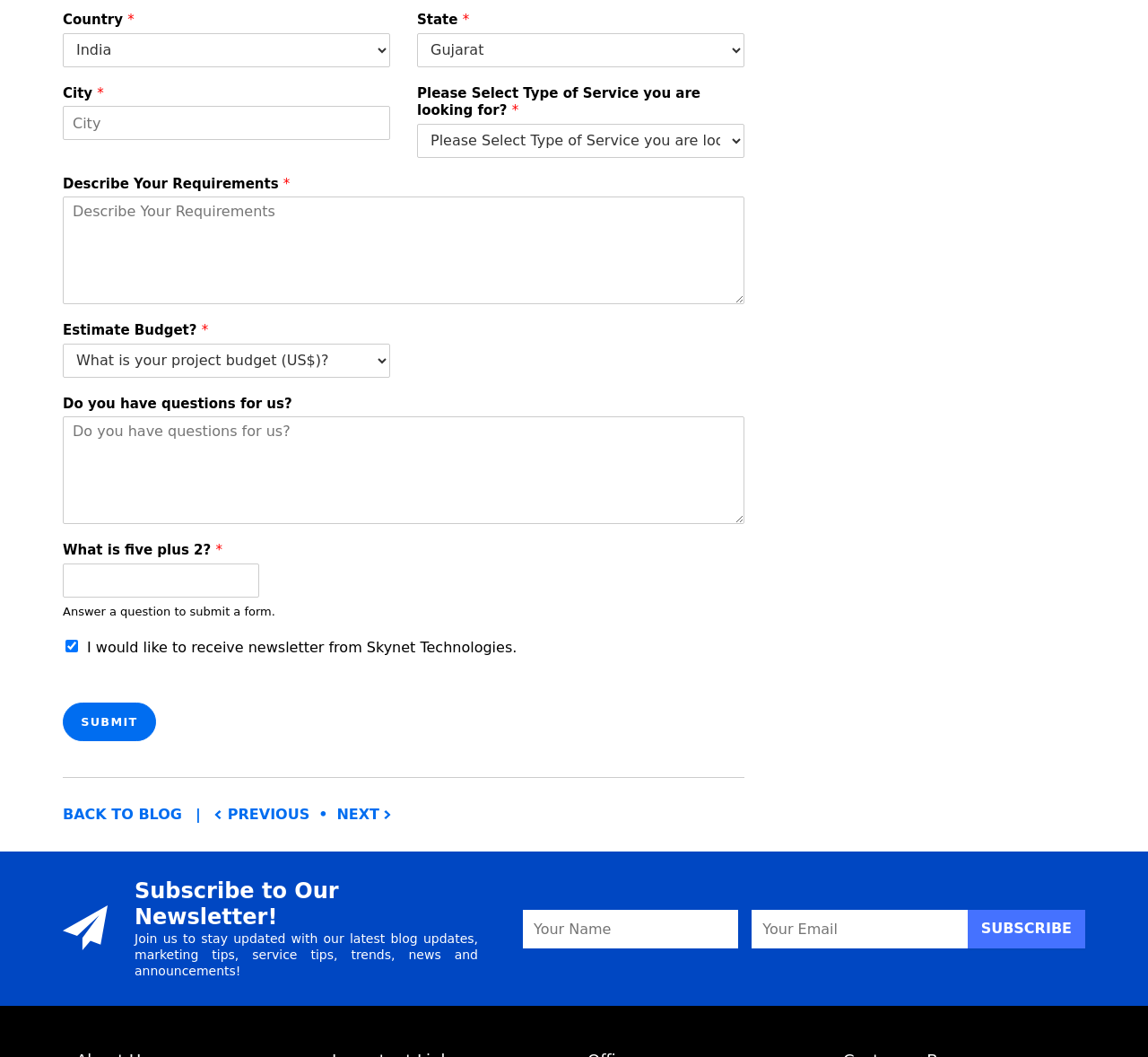Answer the following query concisely with a single word or phrase:
What is the purpose of the section below the form?

Subscribe to newsletter